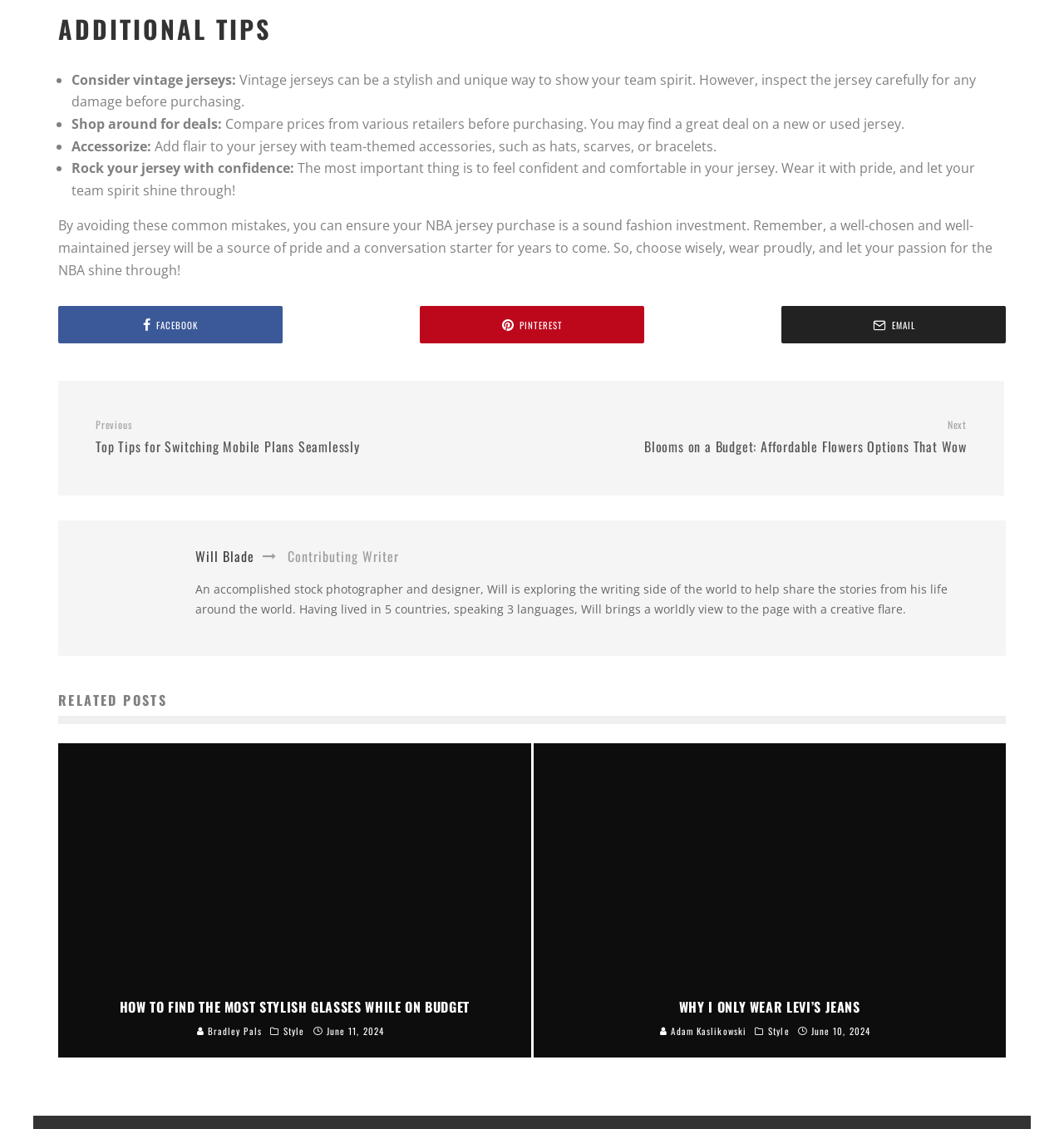Bounding box coordinates must be specified in the format (top-left x, top-left y, bottom-right x, bottom-right y). All values should be floating point numbers between 0 and 1. What are the bounding box coordinates of the UI element described as: Facebook

[0.055, 0.271, 0.266, 0.304]